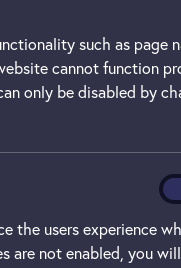Provide a thorough description of the contents of the image.

The image depicts the book "Iris and Periocular Biometric Recognition," which is edited by Christian Rathgeb and Christoph Busch. This publication delves into iris recognition technologies utilized for identity management, highlighting their deployment in large-scale biometric projects and their emerging role in the mobile market. The book also covers periocular recognition, which enhances biometric performance in challenging conditions. Key themes include an introduction to the technology, challenges faced, security aspects, privacy considerations, and future trends, making it essential for researchers and professionals in the field of biometrics and related areas.